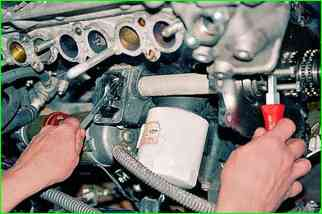What is the central component being manipulated?
Provide a thorough and detailed answer to the question.

The caption states that the oil pump drive appears centrally located, indicating its importance in engine performance. This suggests that the central component being manipulated is the oil pump drive, which is a critical part of the engine.